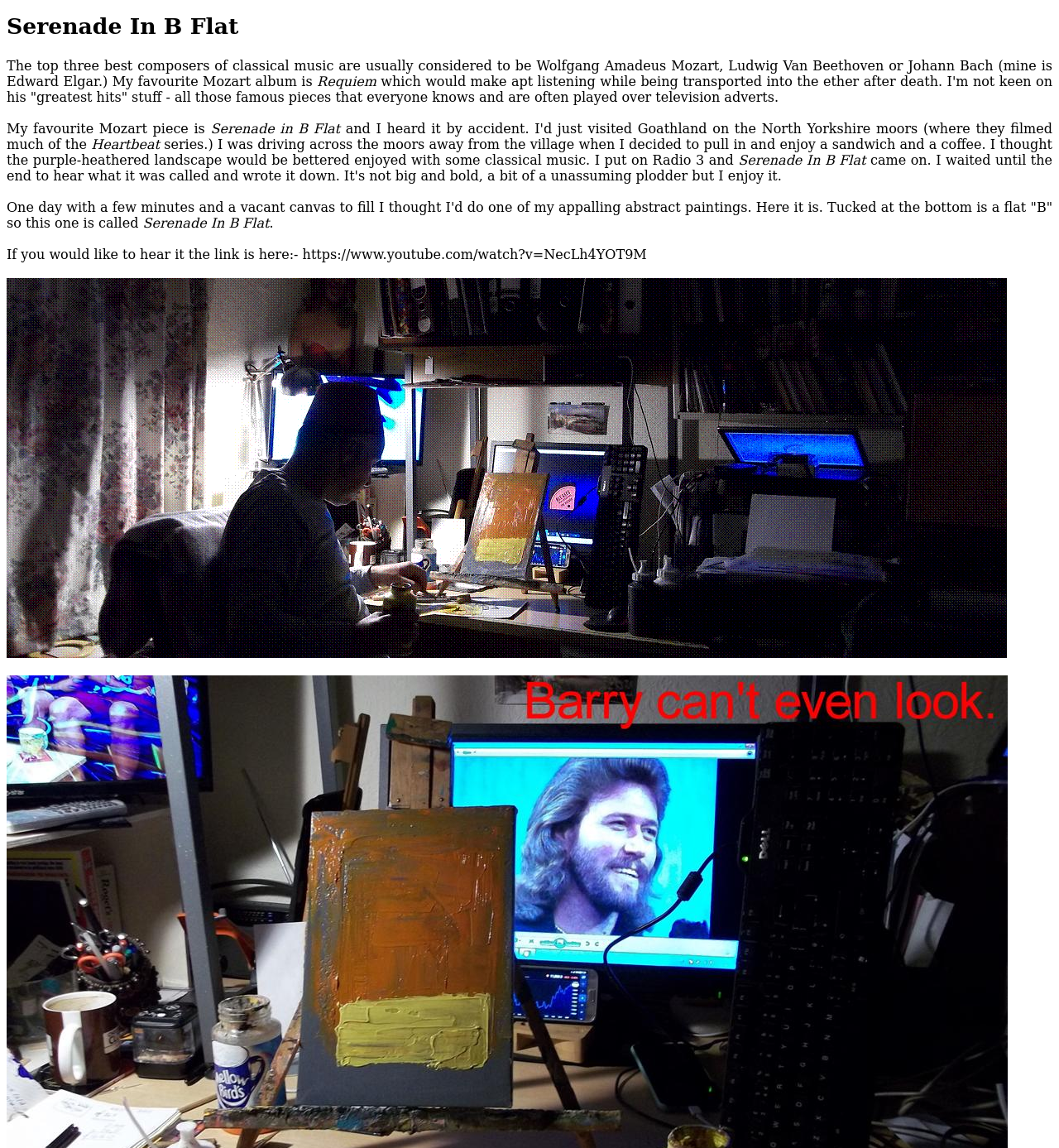Generate a comprehensive caption for the webpage you are viewing.

The webpage is about the author's favorite classical music composer, Mozart, and their personal experience. At the top, there is a heading "Serenade In B Flat" which is also mentioned later as the author's favorite Mozart piece. Below the heading, there is a short paragraph discussing the top three best composers of classical music, followed by a mention of the author's favorite Mozart album, "Requiem".

To the right of the "Requiem" text, there is another paragraph discussing the author's preference for Mozart's less popular pieces over his famous ones. Below this, there is a mention of the author's favorite Mozart piece, "Serenade in B Flat", which is aligned to the left. To the right of this text, there is another text mentioning "Goathland" on the North Yorkshire moors, where the author had a personal experience.

Below this, there is a mention of the TV series "Heartbeat" and the author's decision to listen to classical music while enjoying the scenery. The author then mentions putting on Radio 3 and listening to "Serenade In B Flat" again. Further down, there is a paragraph discussing the author's attempt at abstract painting, with a mention of a "flat 'B'" at the bottom of the canvas.

At the bottom of the page, there is a link to a YouTube video of the "Serenade In B Flat" piece, and below that, there is a large image taking up most of the width of the page.